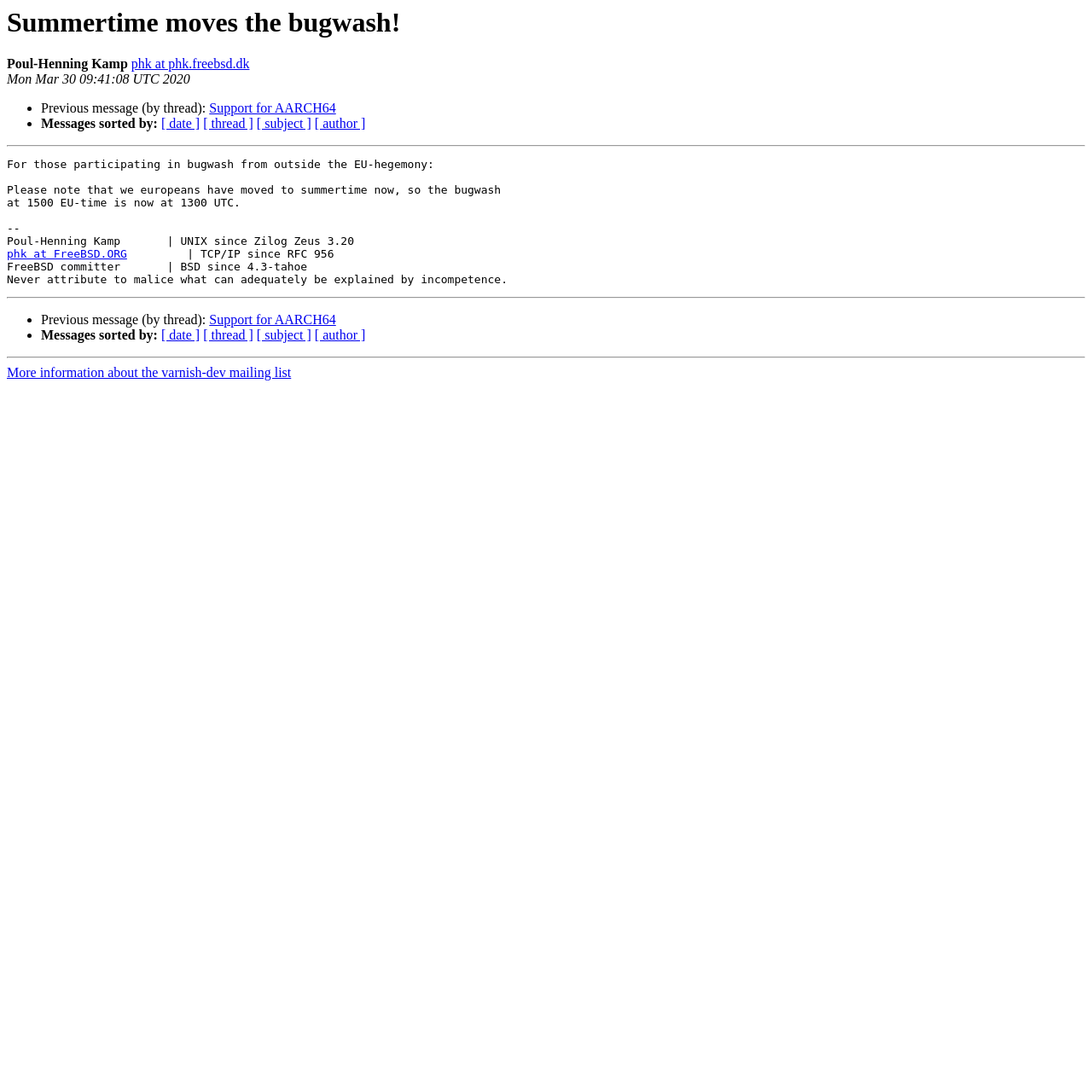Respond to the following question using a concise word or phrase: 
What is the date of the message?

Mon Mar 30 09:41:08 UTC 2020